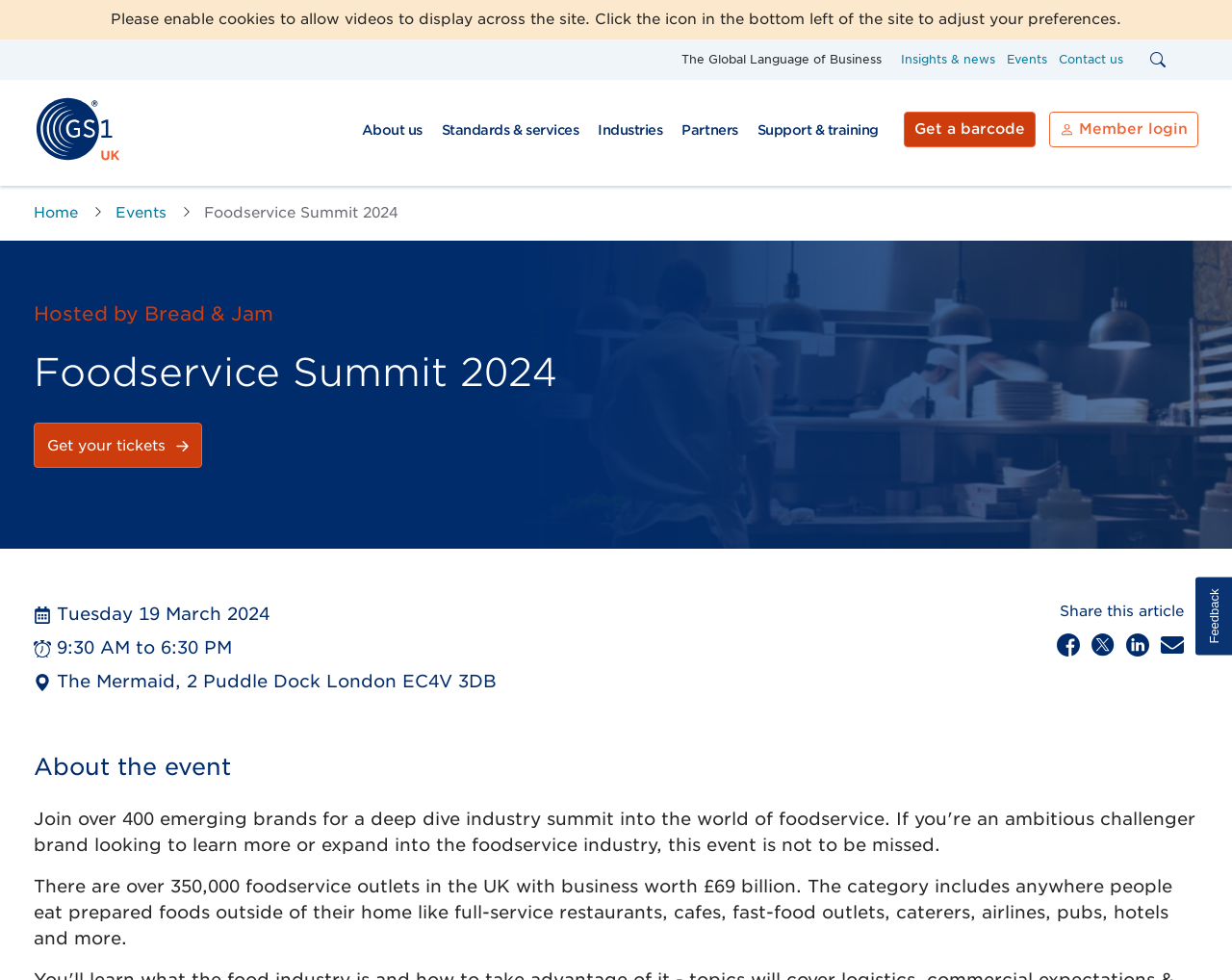From the element description Check digit calculator, predict the bounding box coordinates of the UI element. The coordinates must be specified in the format (top-left x, top-left y, bottom-right x, bottom-right y) and should be within the 0 to 1 range.

[0.23, 0.643, 0.284, 0.7]